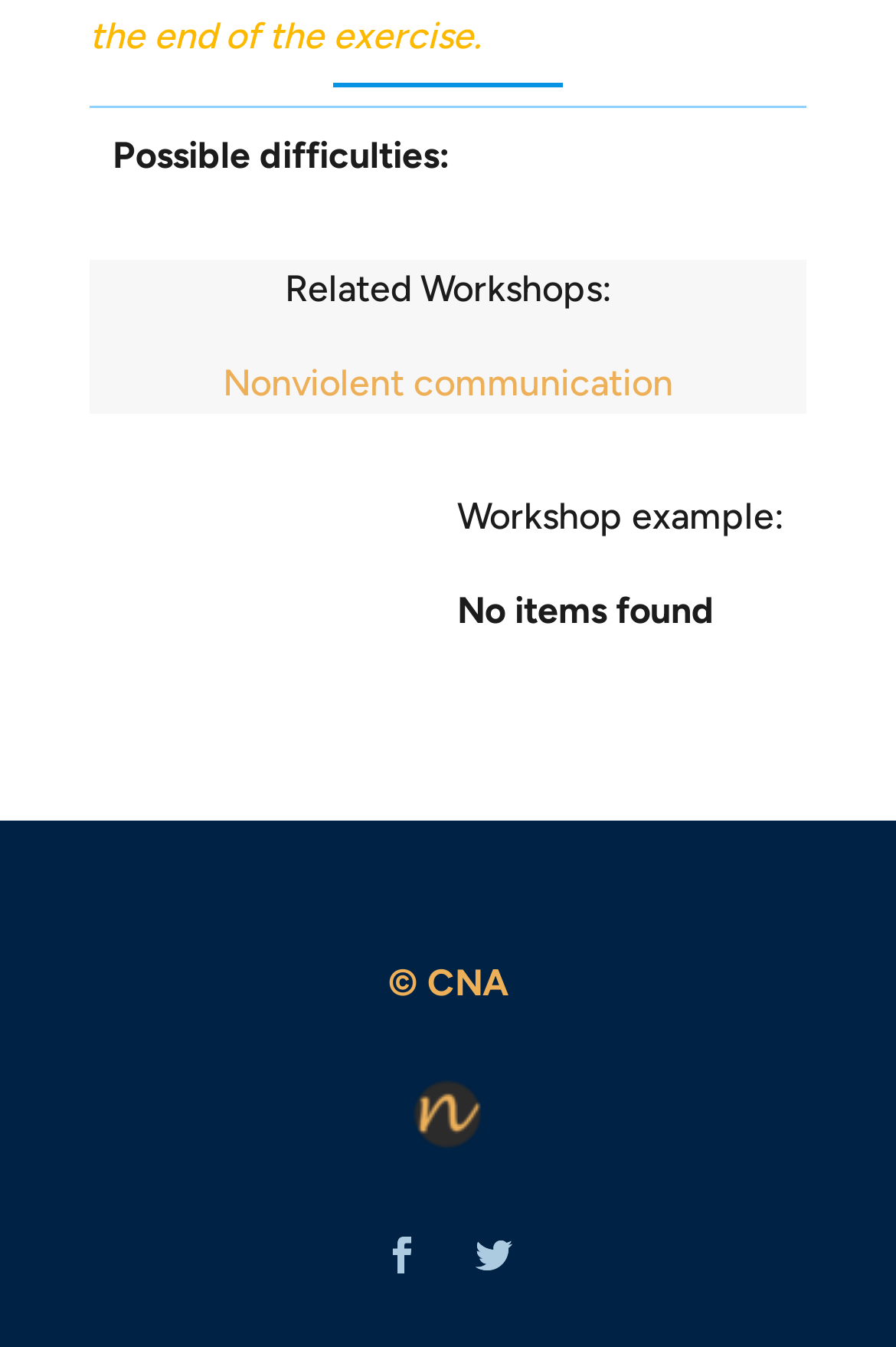What is the orientation of the first separator?
Based on the image, provide a one-word or brief-phrase response.

horizontal